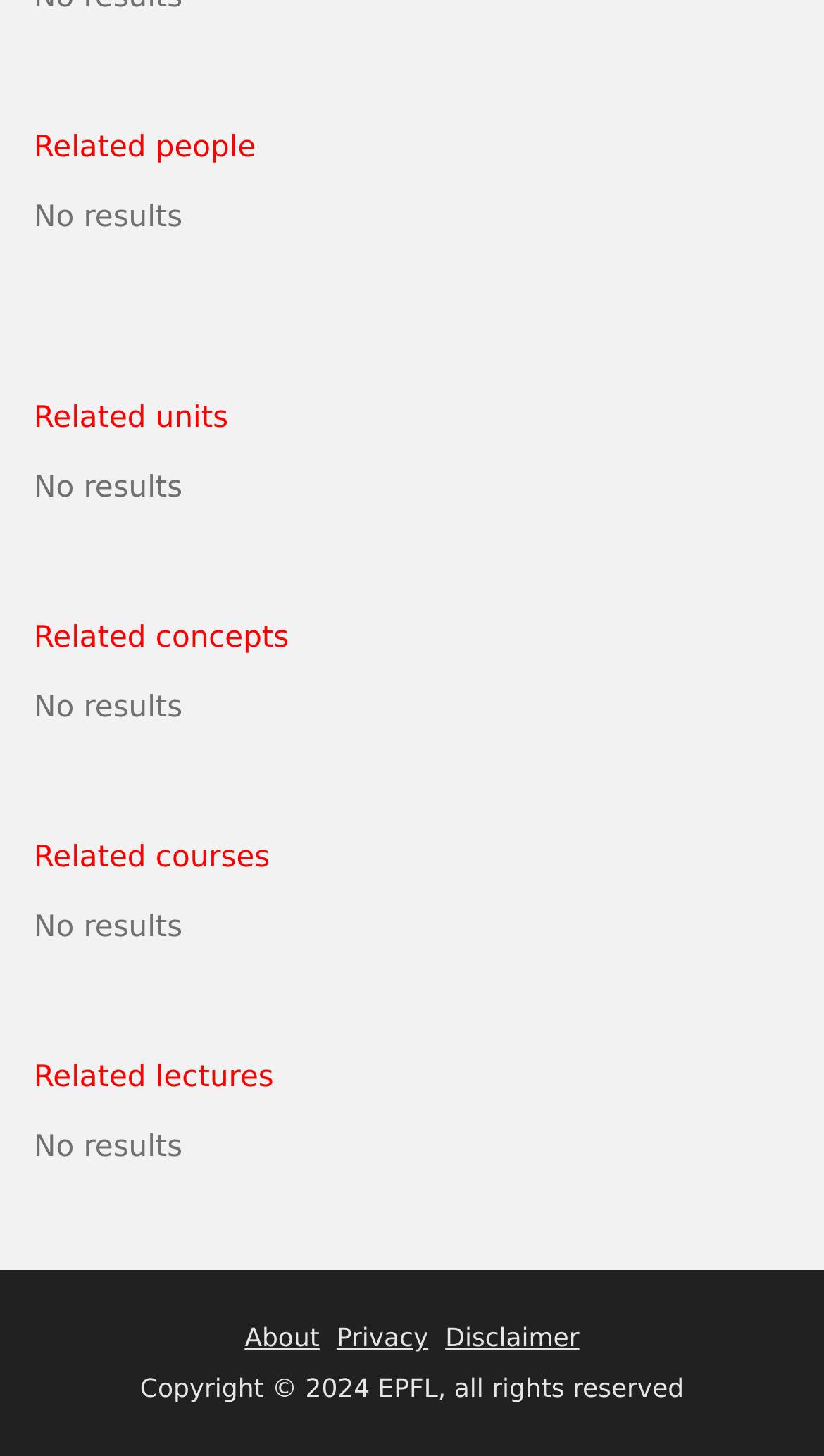What is the status of the search results?
Provide a short answer using one word or a brief phrase based on the image.

No results